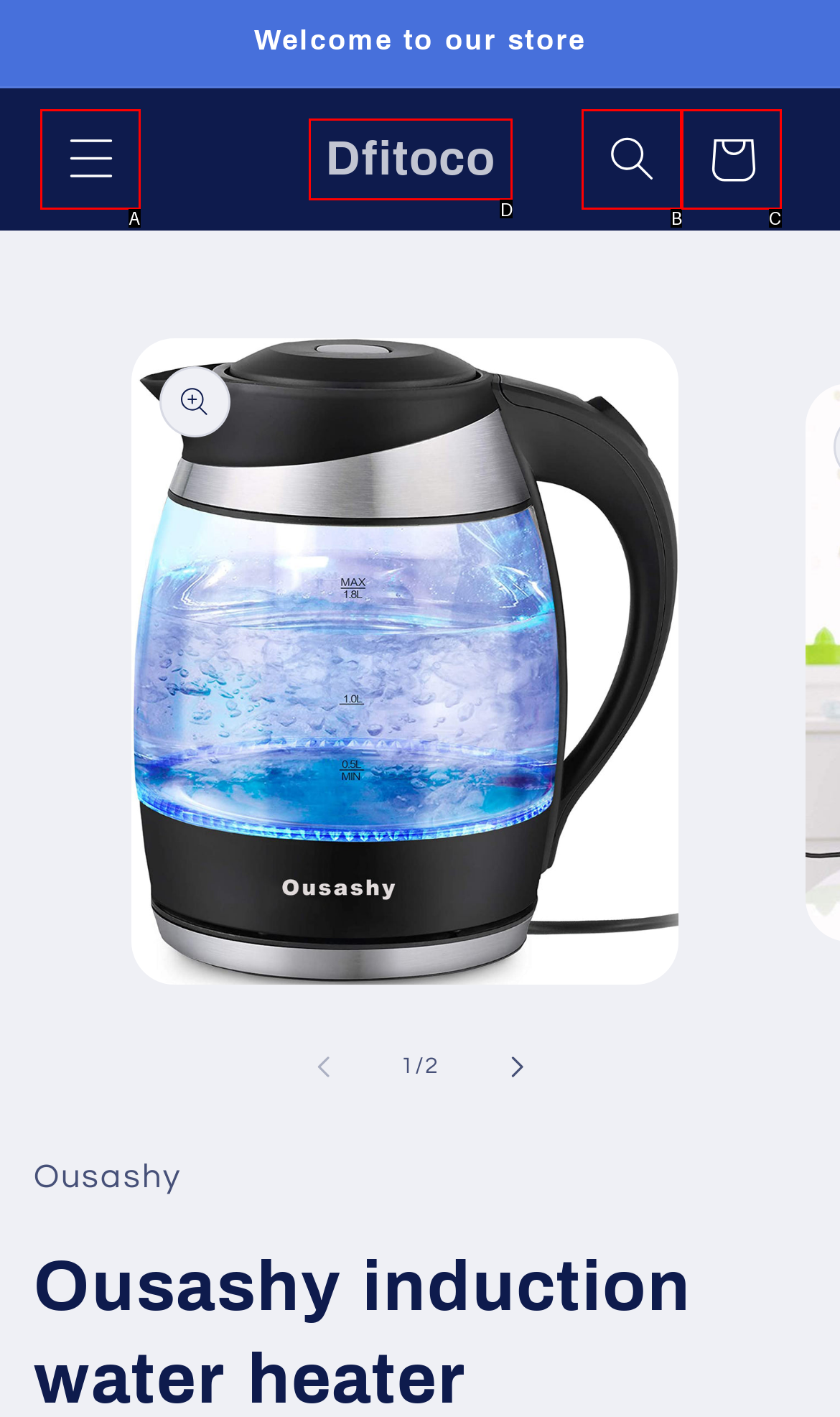Determine which HTML element best fits the description: Togel Online Hadiah Terbesar
Answer directly with the letter of the matching option from the available choices.

None